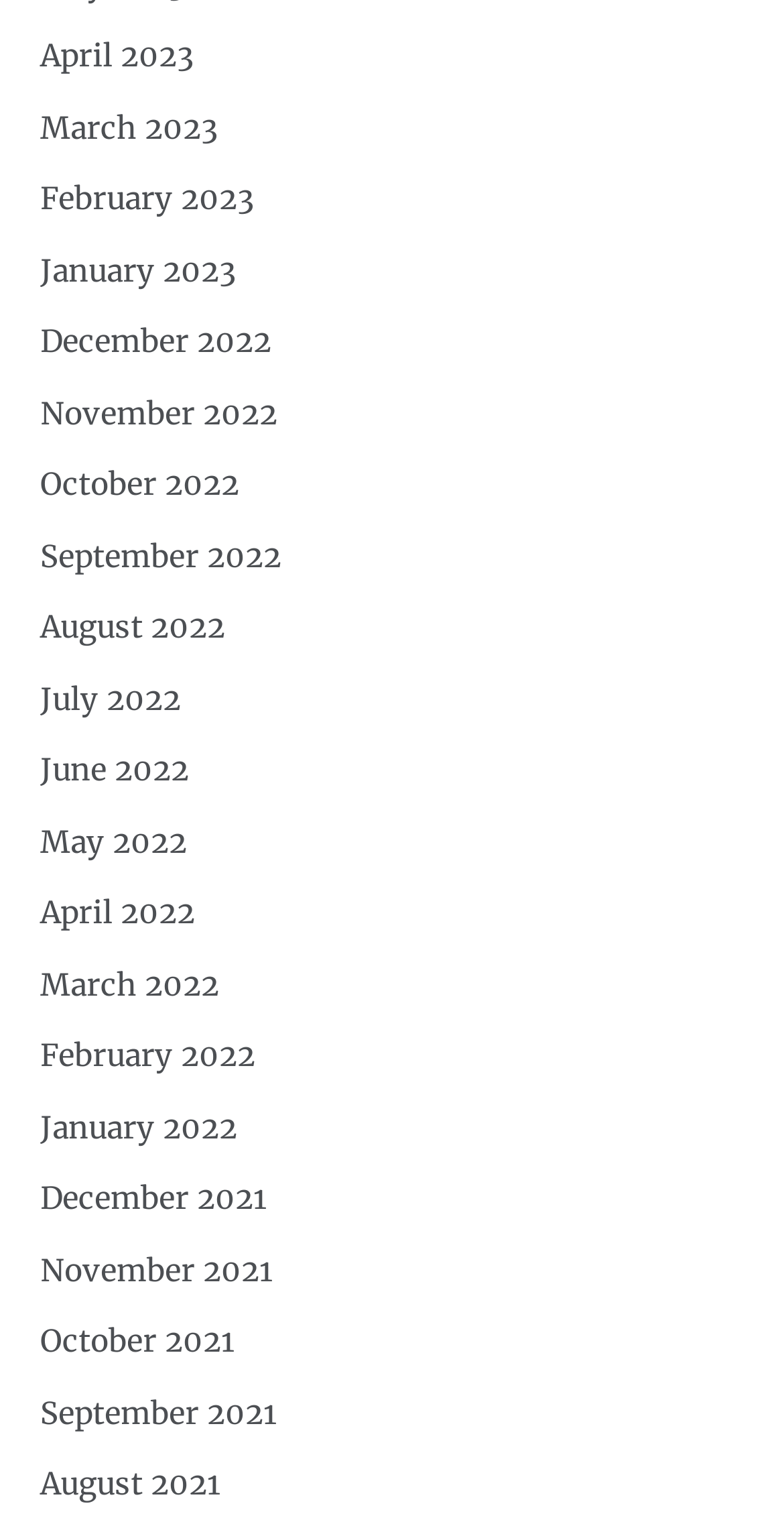Find the bounding box coordinates of the area that needs to be clicked in order to achieve the following instruction: "view March 2022". The coordinates should be specified as four float numbers between 0 and 1, i.e., [left, top, right, bottom].

[0.051, 0.632, 0.279, 0.657]